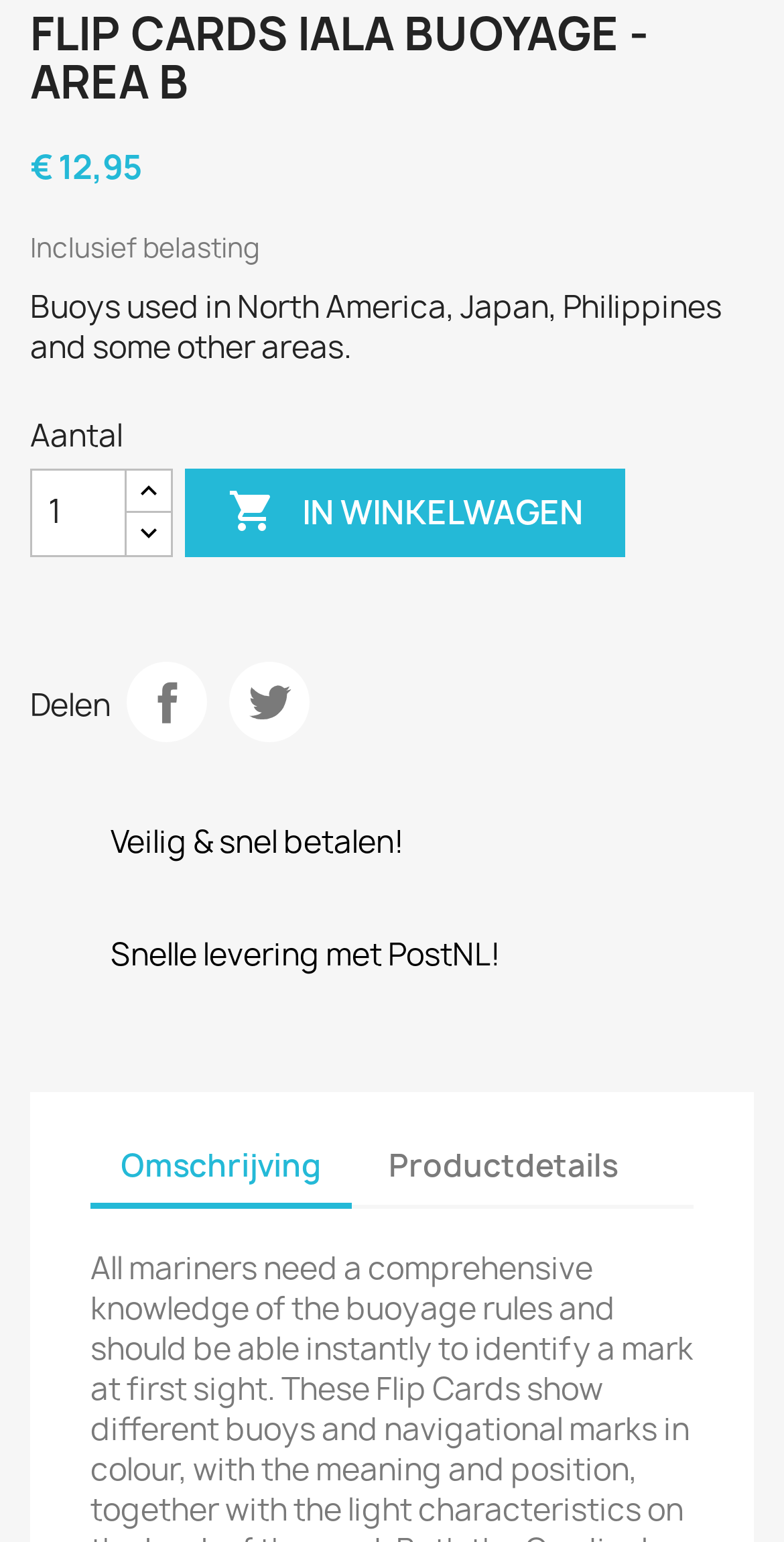Based on the element description Delen, identify the bounding box of the UI element in the given webpage screenshot. The coordinates should be in the format (top-left x, top-left y, bottom-right x, bottom-right y) and must be between 0 and 1.

[0.162, 0.429, 0.264, 0.481]